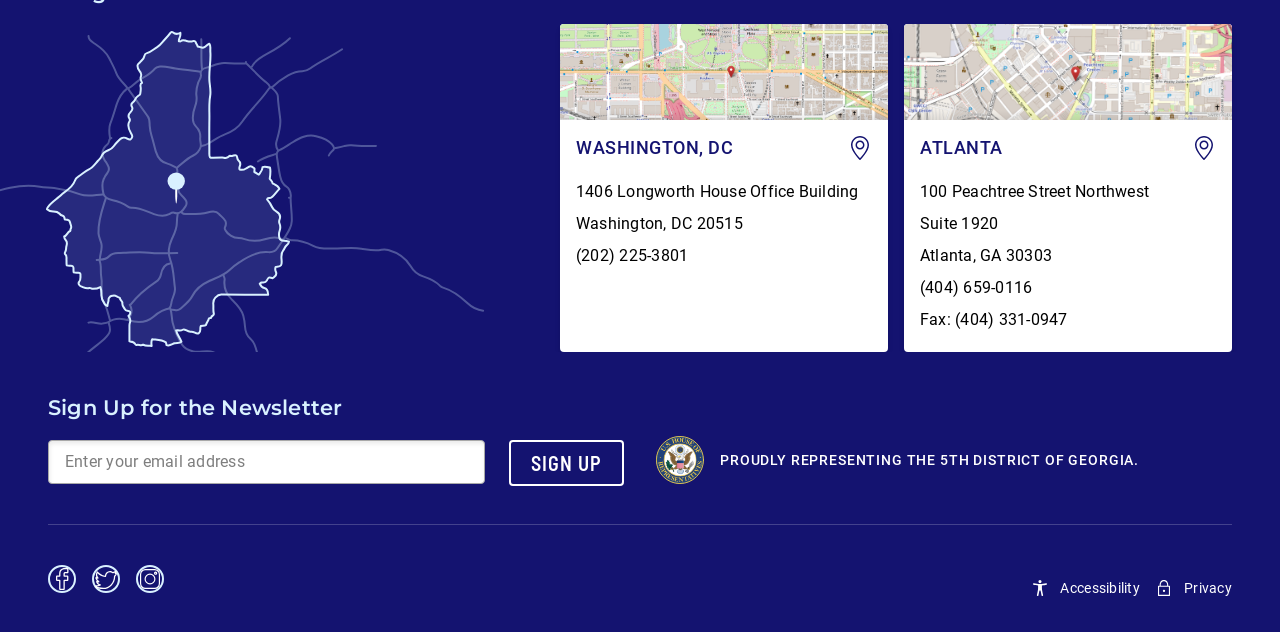From the screenshot, find the bounding box of the UI element matching this description: "name="email" placeholder="Enter your email address"". Supply the bounding box coordinates in the form [left, top, right, bottom], each a float between 0 and 1.

[0.051, 0.706, 0.366, 0.756]